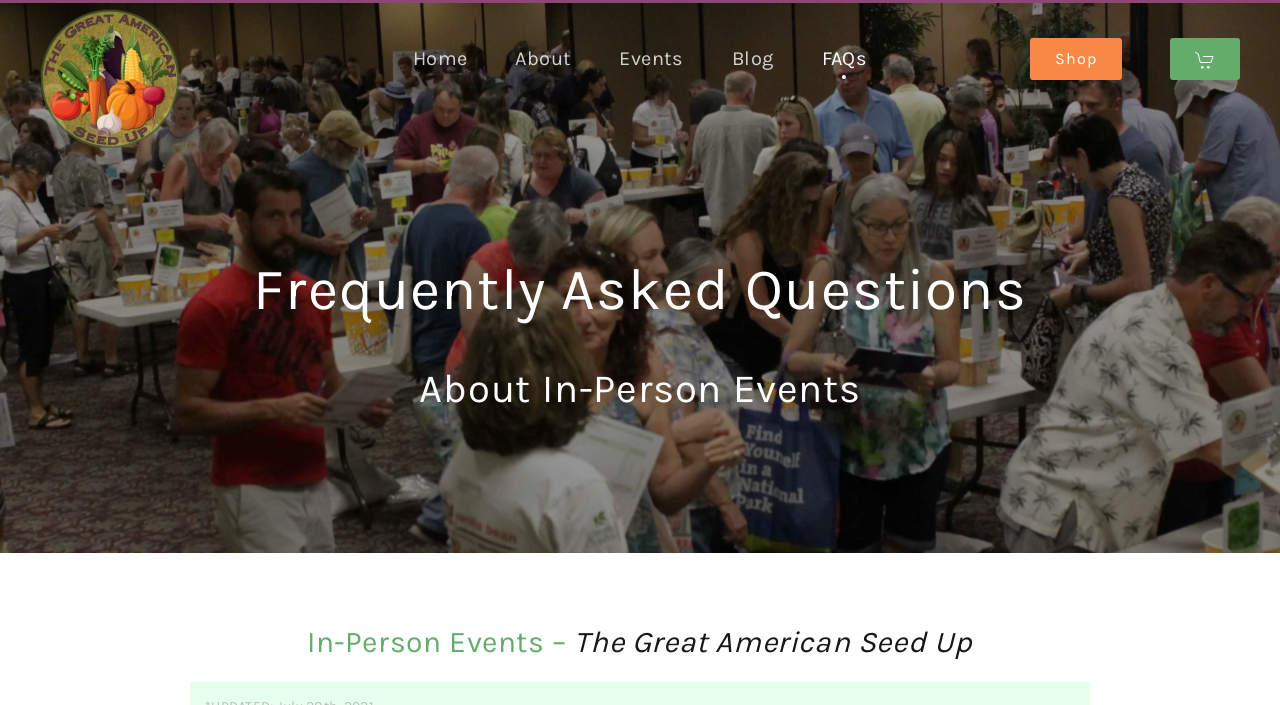Locate the heading on the webpage and return its text.

Frequently Asked Questions